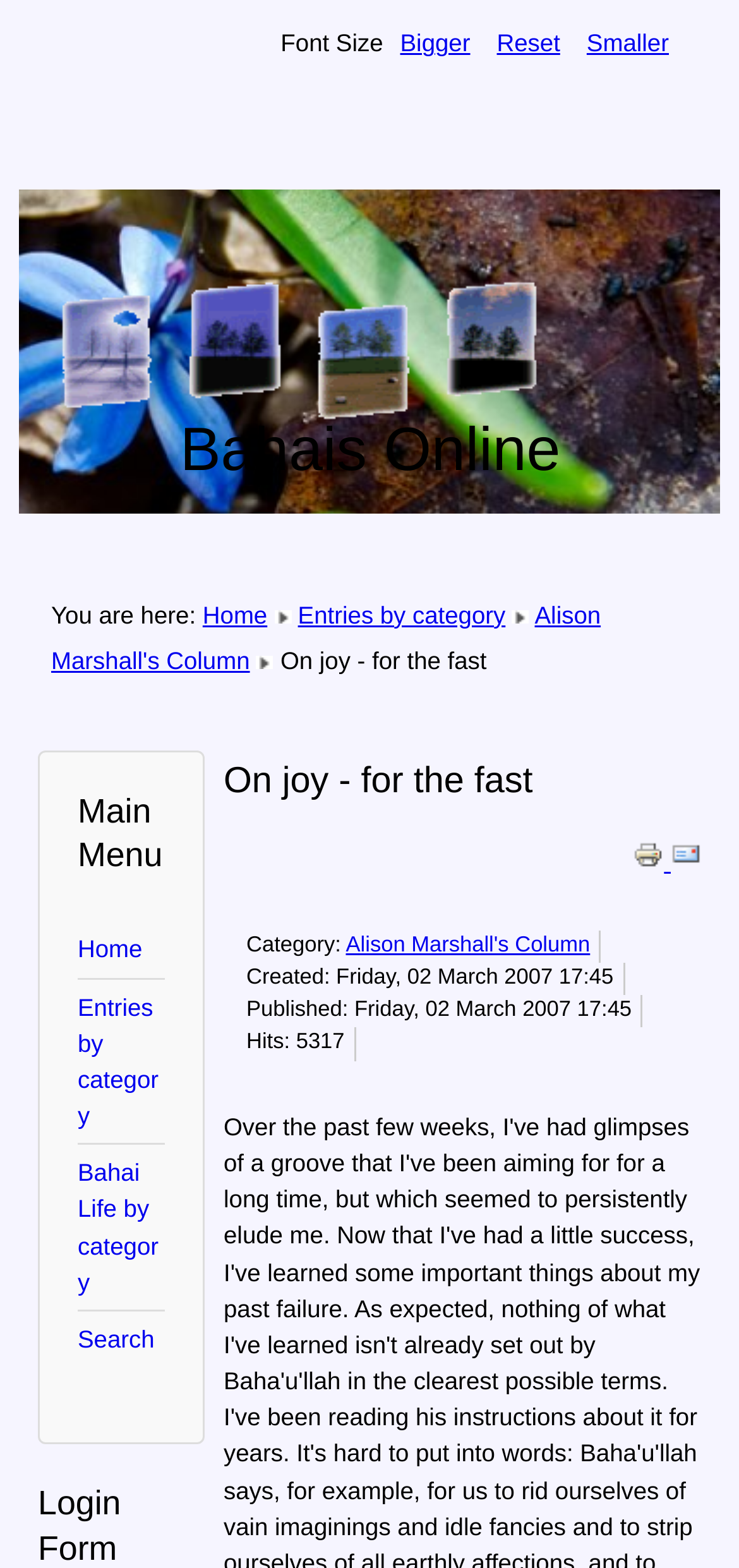Determine the bounding box coordinates for the HTML element described here: "Mail".

None